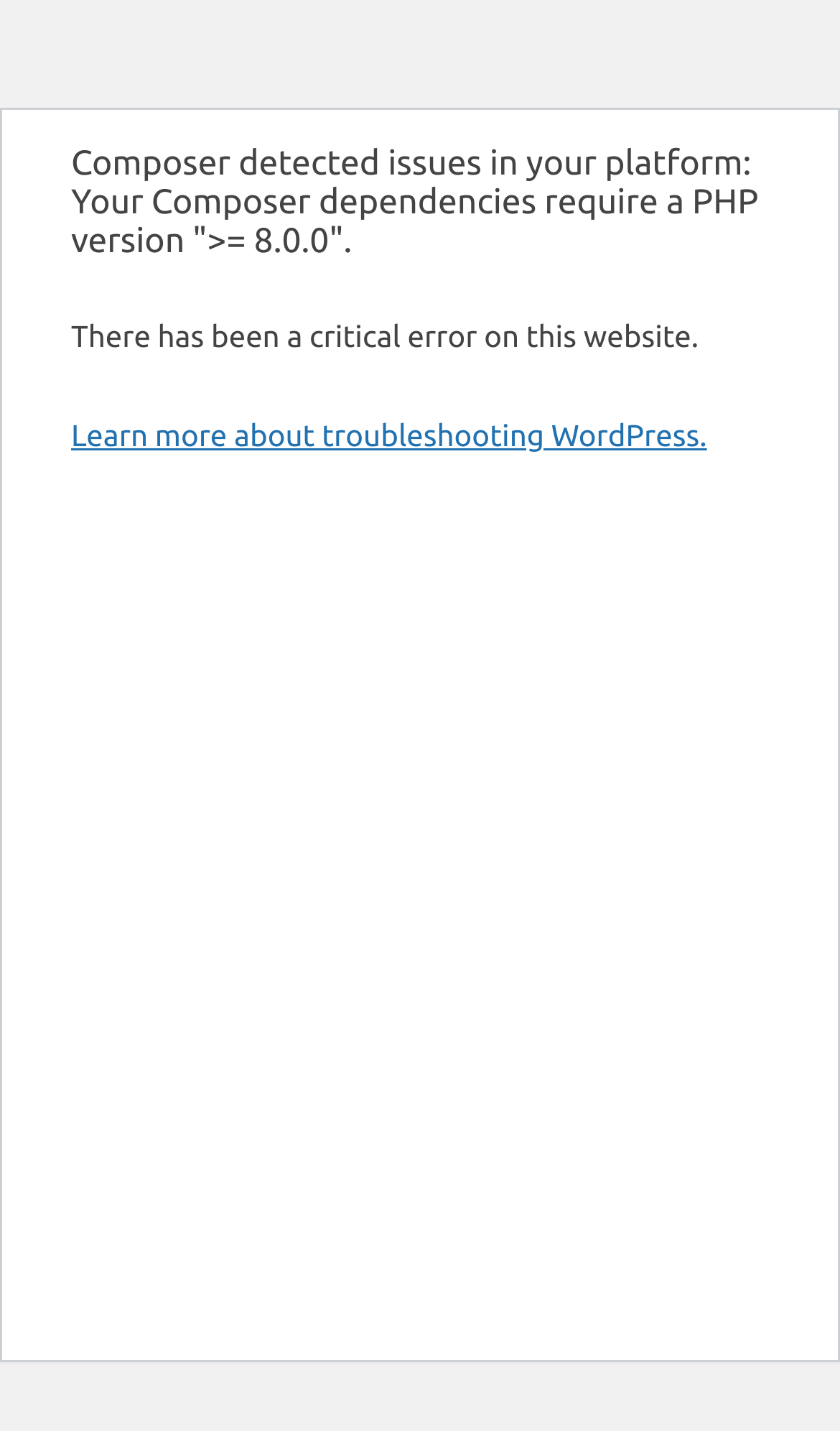Using the description: "Learn more about troubleshooting WordPress.", determine the UI element's bounding box coordinates. Ensure the coordinates are in the format of four float numbers between 0 and 1, i.e., [left, top, right, bottom].

[0.085, 0.292, 0.842, 0.316]